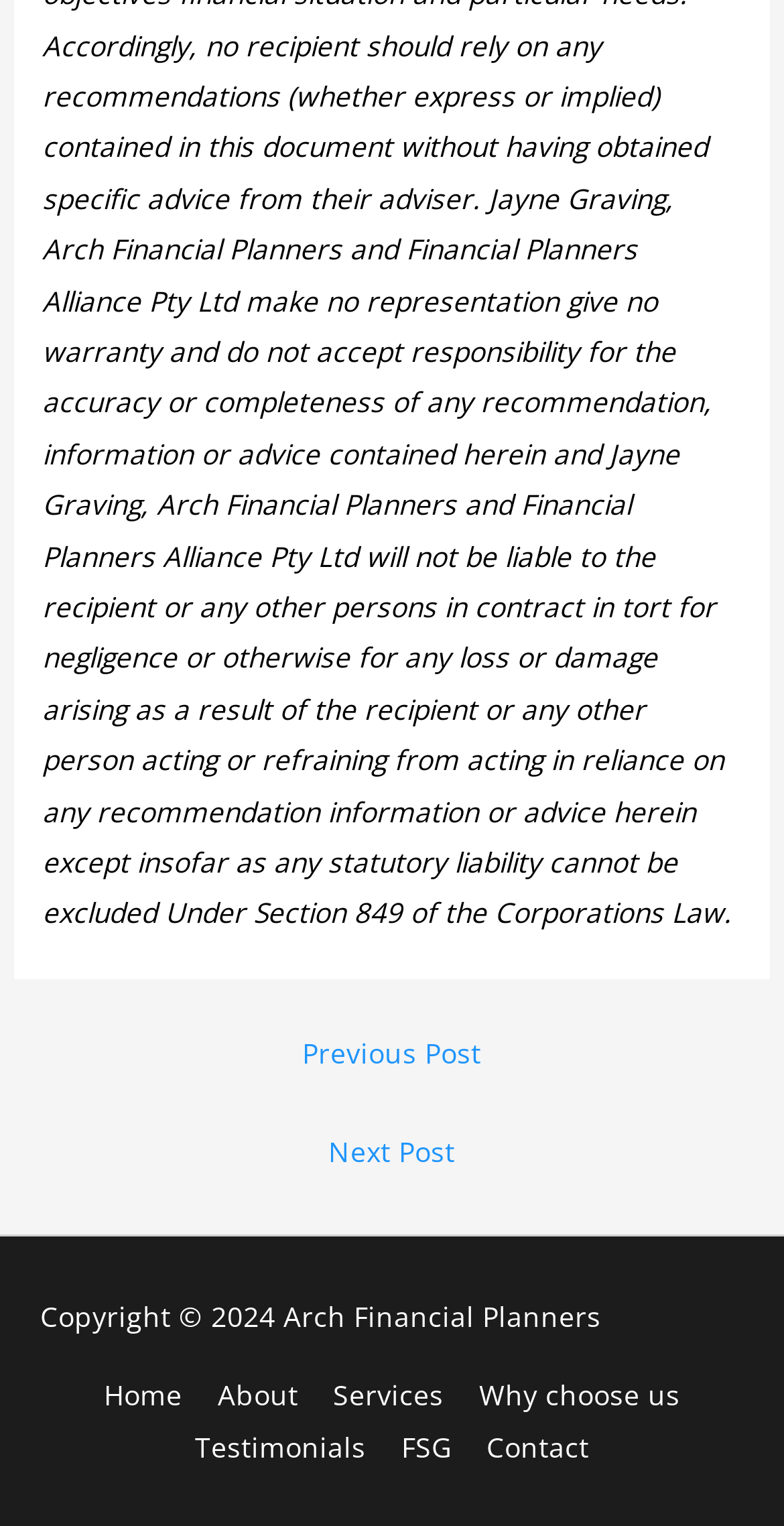Using the format (top-left x, top-left y, bottom-right x, bottom-right y), provide the bounding box coordinates for the described UI element. All values should be floating point numbers between 0 and 1: Testimonials

[0.231, 0.935, 0.484, 0.96]